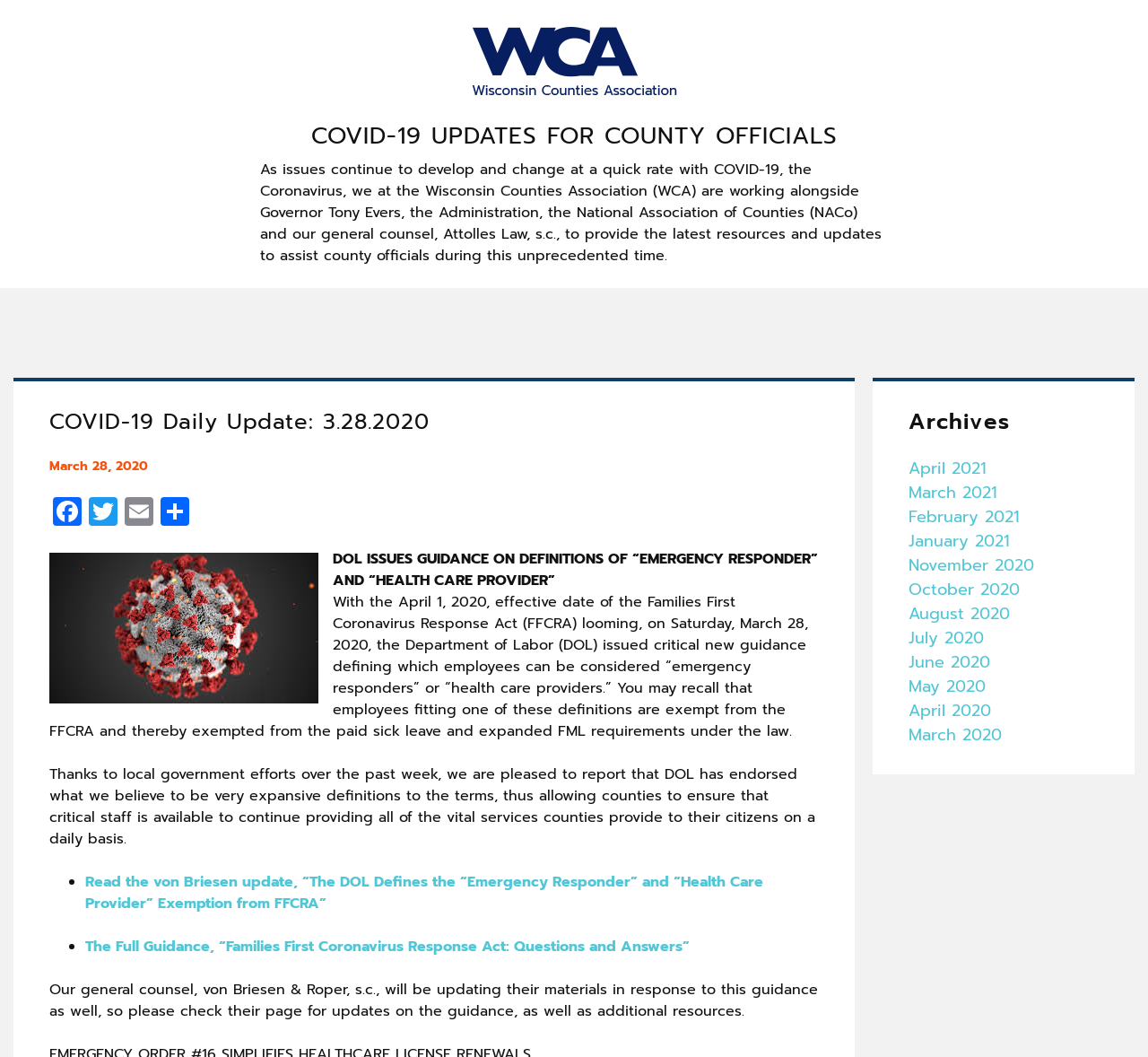Given the element description Email, identify the bounding box coordinates for the UI element on the webpage screenshot. The format should be (top-left x, top-left y, bottom-right x, bottom-right y), with values between 0 and 1.

[0.105, 0.47, 0.137, 0.502]